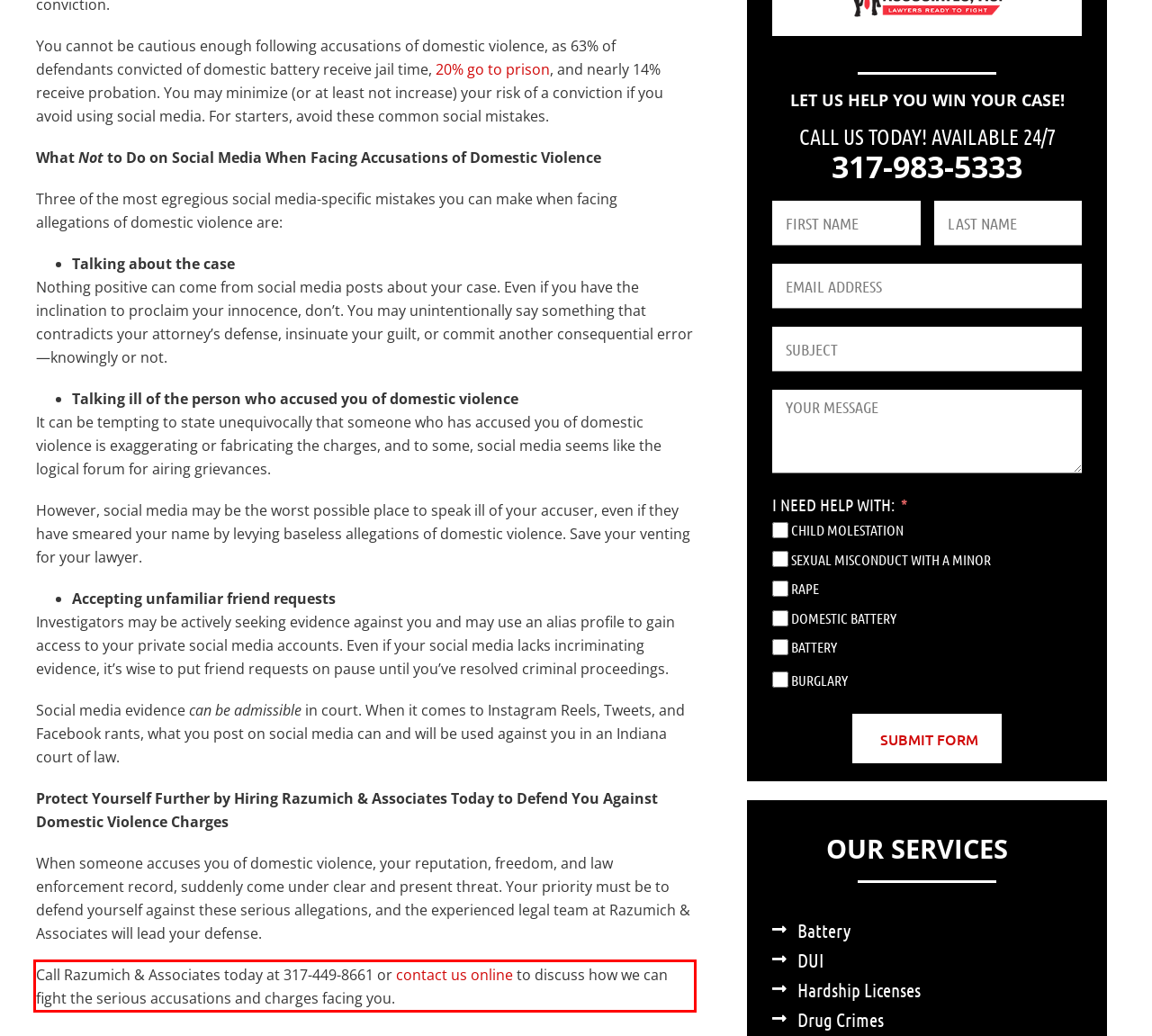Look at the provided screenshot of the webpage and perform OCR on the text within the red bounding box.

Call Razumich & Associates today at 317-449-8661 or contact us online to discuss how we can fight the serious accusations and charges facing you.